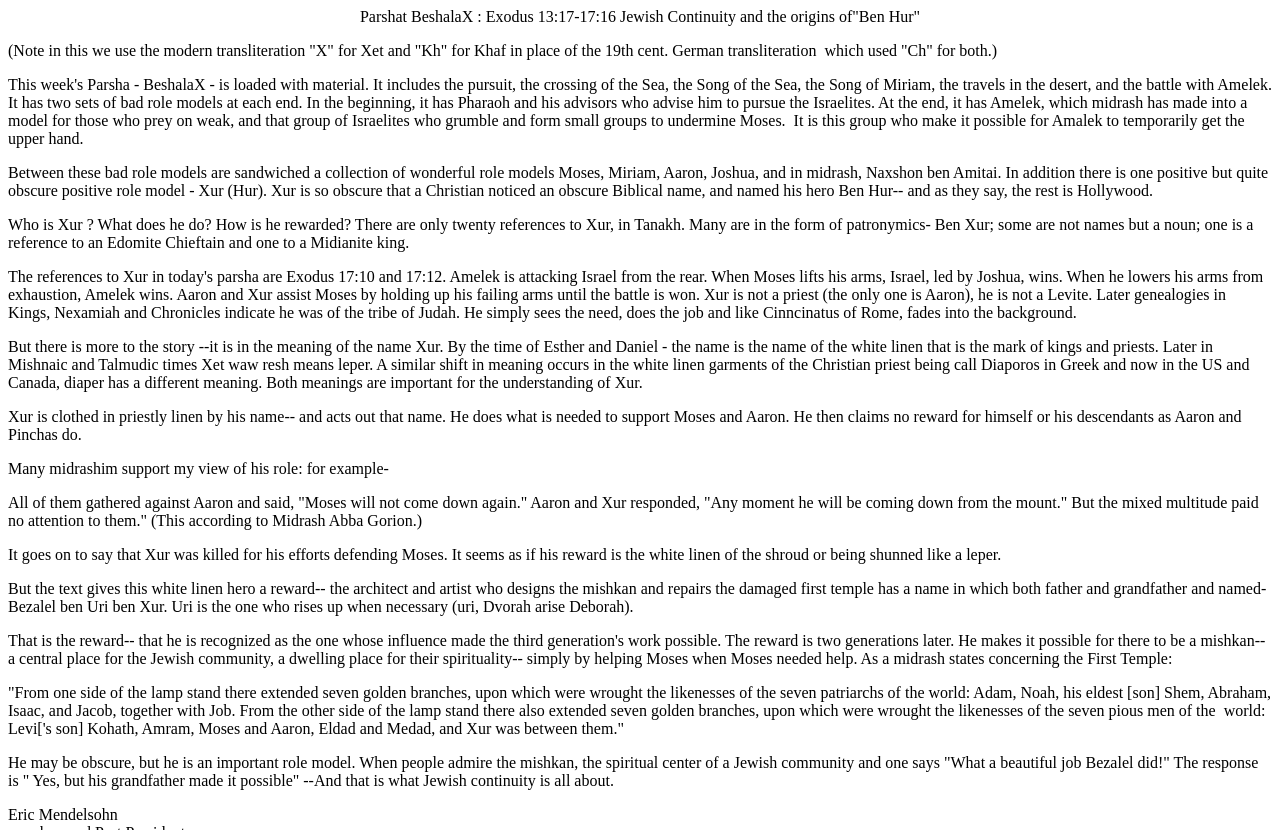Respond with a single word or phrase to the following question: What is the name of the person who designed the mishkan?

Bezalel ben Uri ben Xur